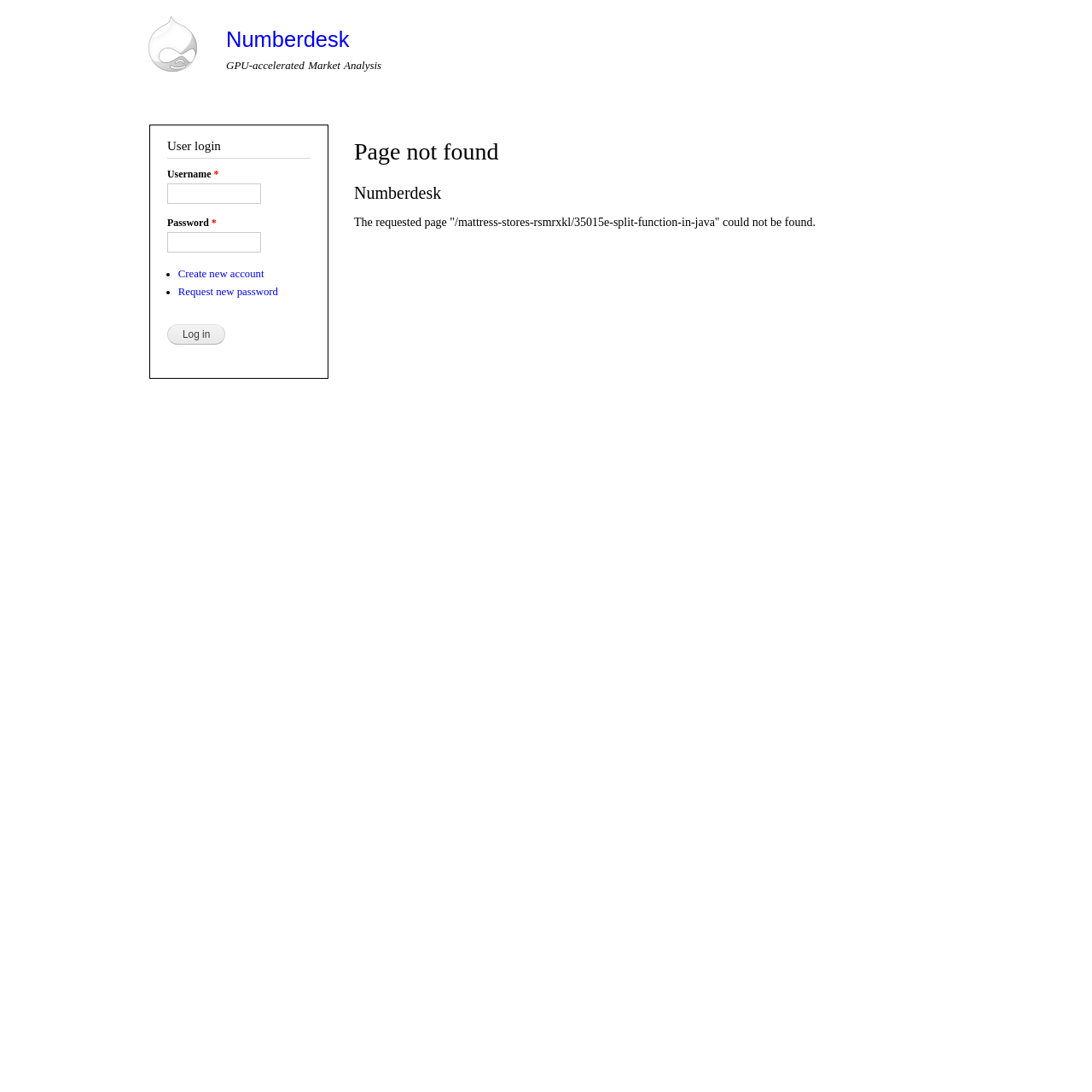What is the error message on the page?
Respond with a short answer, either a single word or a phrase, based on the image.

Page not found